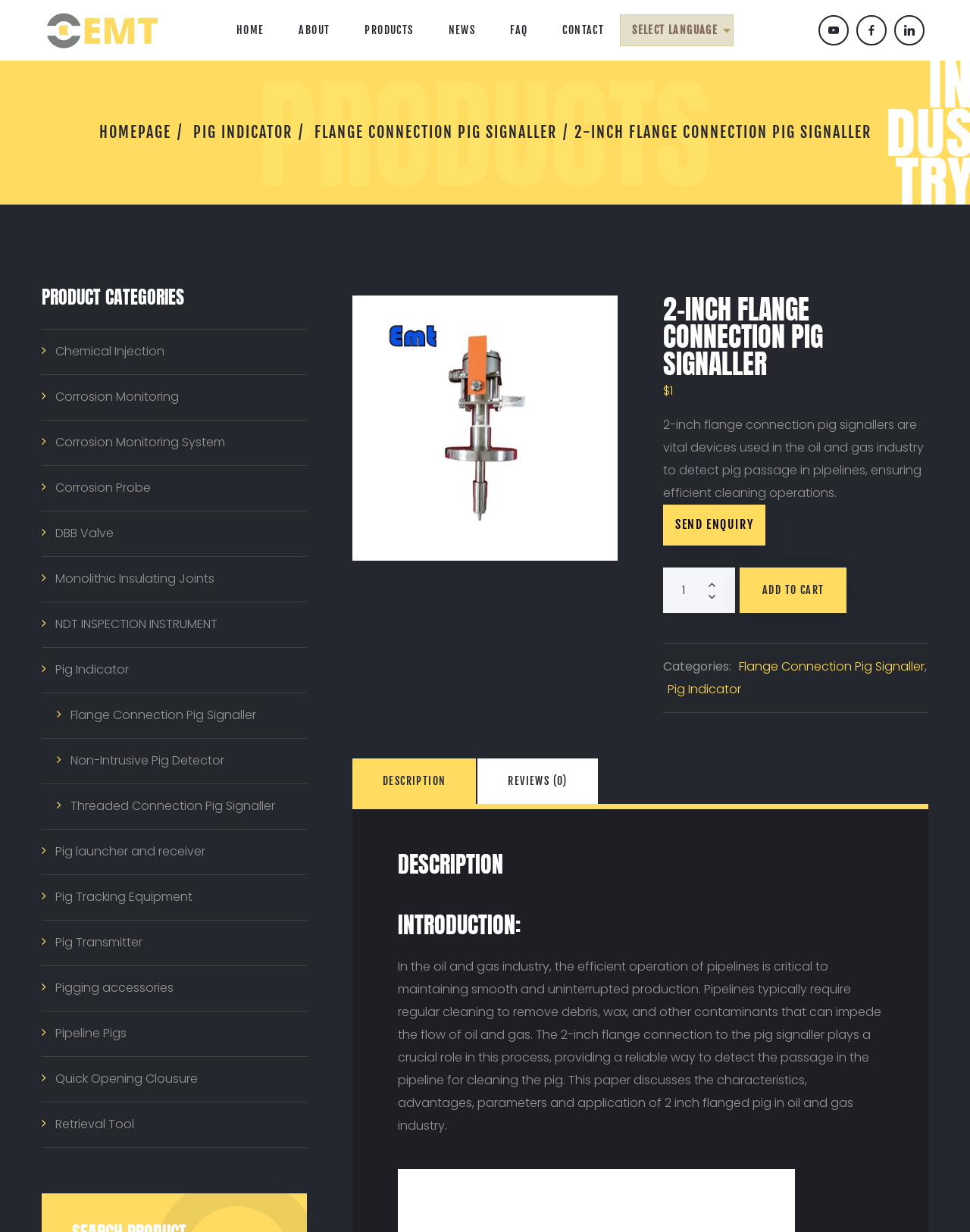Look at the image and give a detailed response to the following question: What is the minimum quantity of 2-inch flange connection pig signallers that can be ordered?

The spinbutton 'Product quantity' has a minimum value of 1, indicating that the minimum quantity of 2-inch flange connection pig signallers that can be ordered is 1.